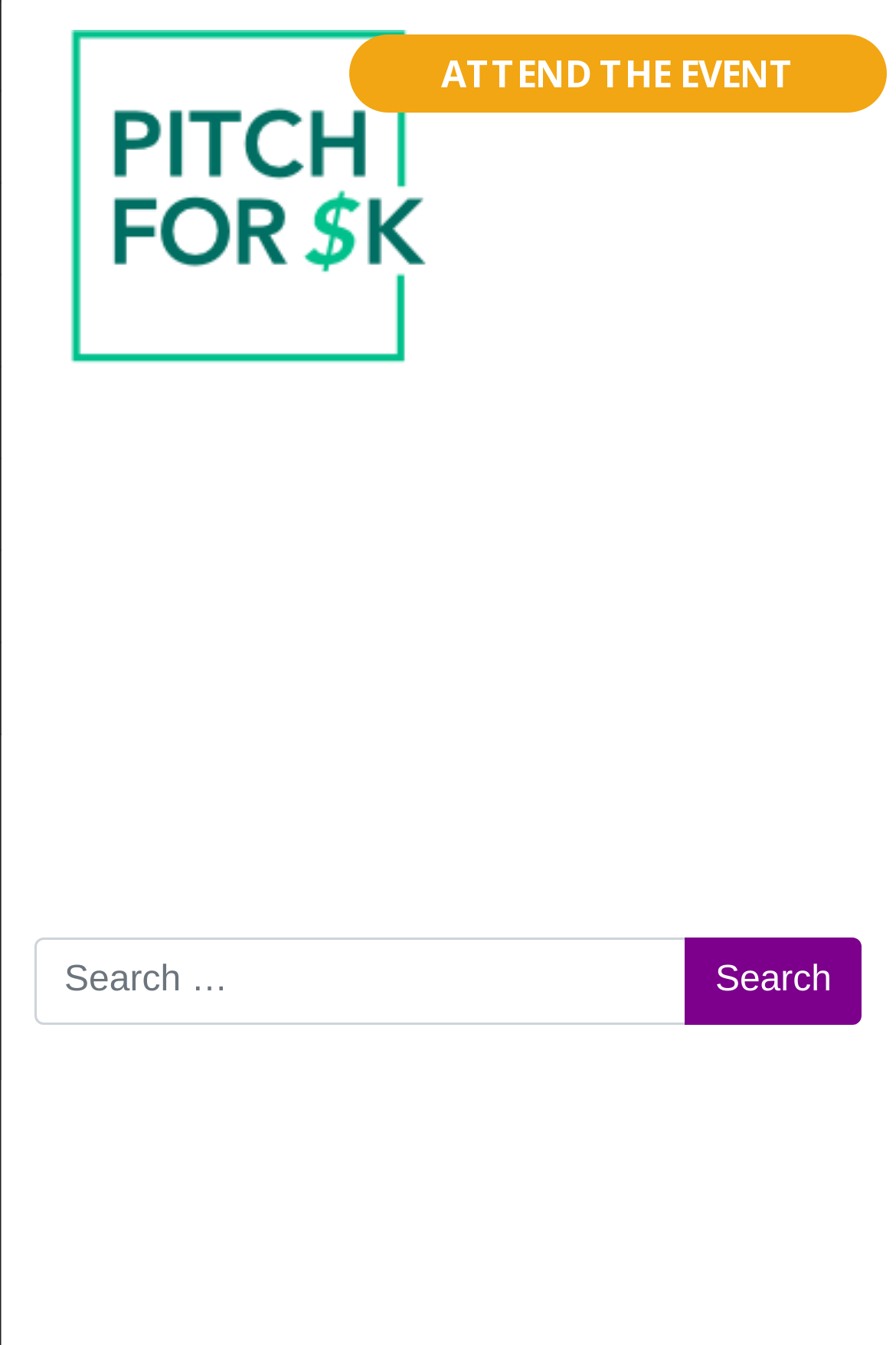Locate the bounding box of the user interface element based on this description: "parent_node: ATTEND THE EVENT".

[0.041, 0.014, 0.485, 0.345]